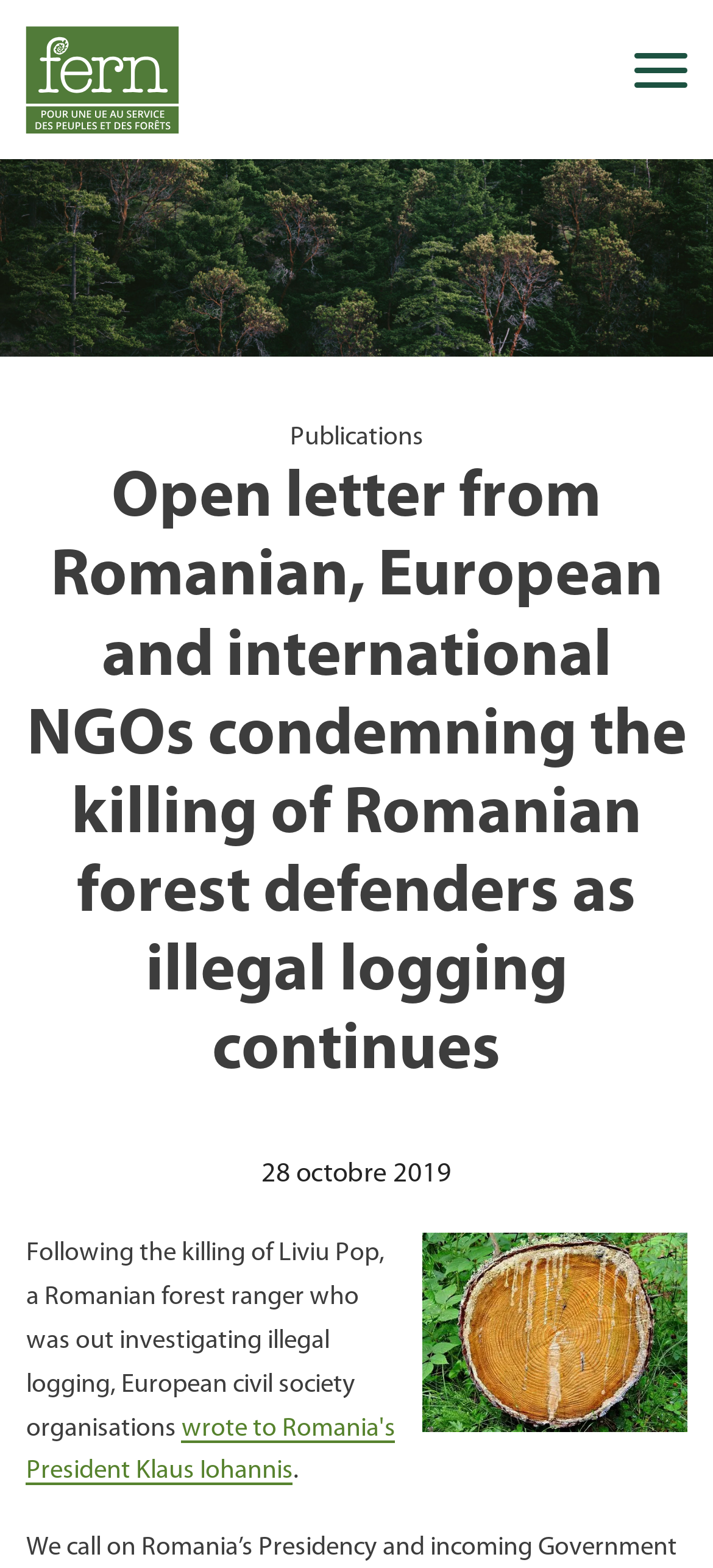Create a full and detailed caption for the entire webpage.

The webpage appears to be an open letter from various NGOs condemning the killing of Romanian forest defenders due to illegal logging. At the top left, there is a link to "Fern - Pour une UE au service des peuples et des forêts" and a link to "Pôle Français" that spans the entire width of the page. Below these links, there is a search bar with a textbox labeled "Mots clé(s)" and a "Recherche" button to its right.

On the right side of the page, there are social media links to Twitter, Facebook, and LinkedIn, as well as a link to sign up for a newsletter. Below these links, there is a "Back to Main Menu" button and a "Publications" link.

The main content of the page is an open letter with a heading that spans the entire width of the page. The letter is dated "28 octobre 2019" and is accompanied by an image. The text of the letter begins with "Following the killing of Liviu Pop, a Romanian forest ranger who was out investigating illegal logging, European civil society organisations" and continues with a link to "wrote to Romania's President Klaus Iohannis". The letter ends with a period.